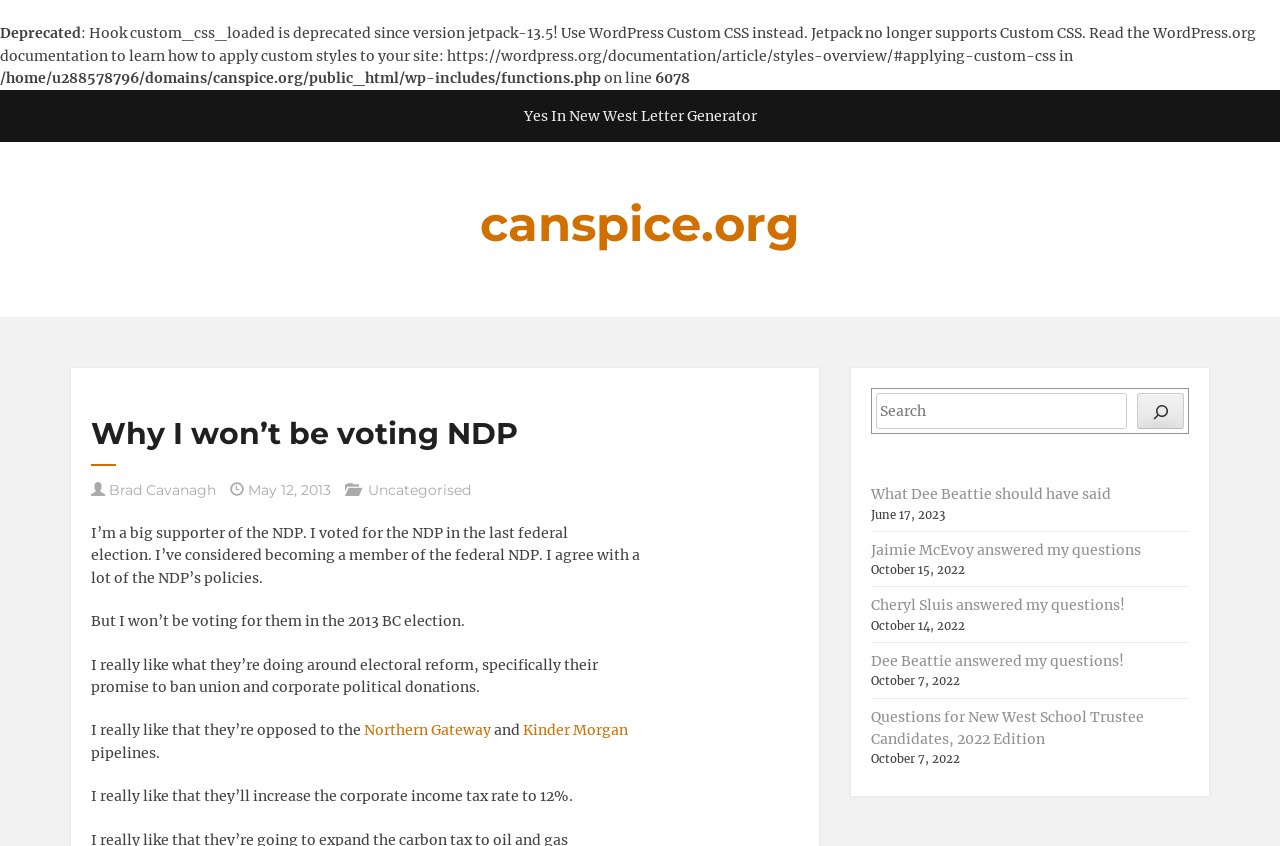Identify the bounding box coordinates of the clickable region to carry out the given instruction: "Search for something".

[0.684, 0.464, 0.88, 0.507]